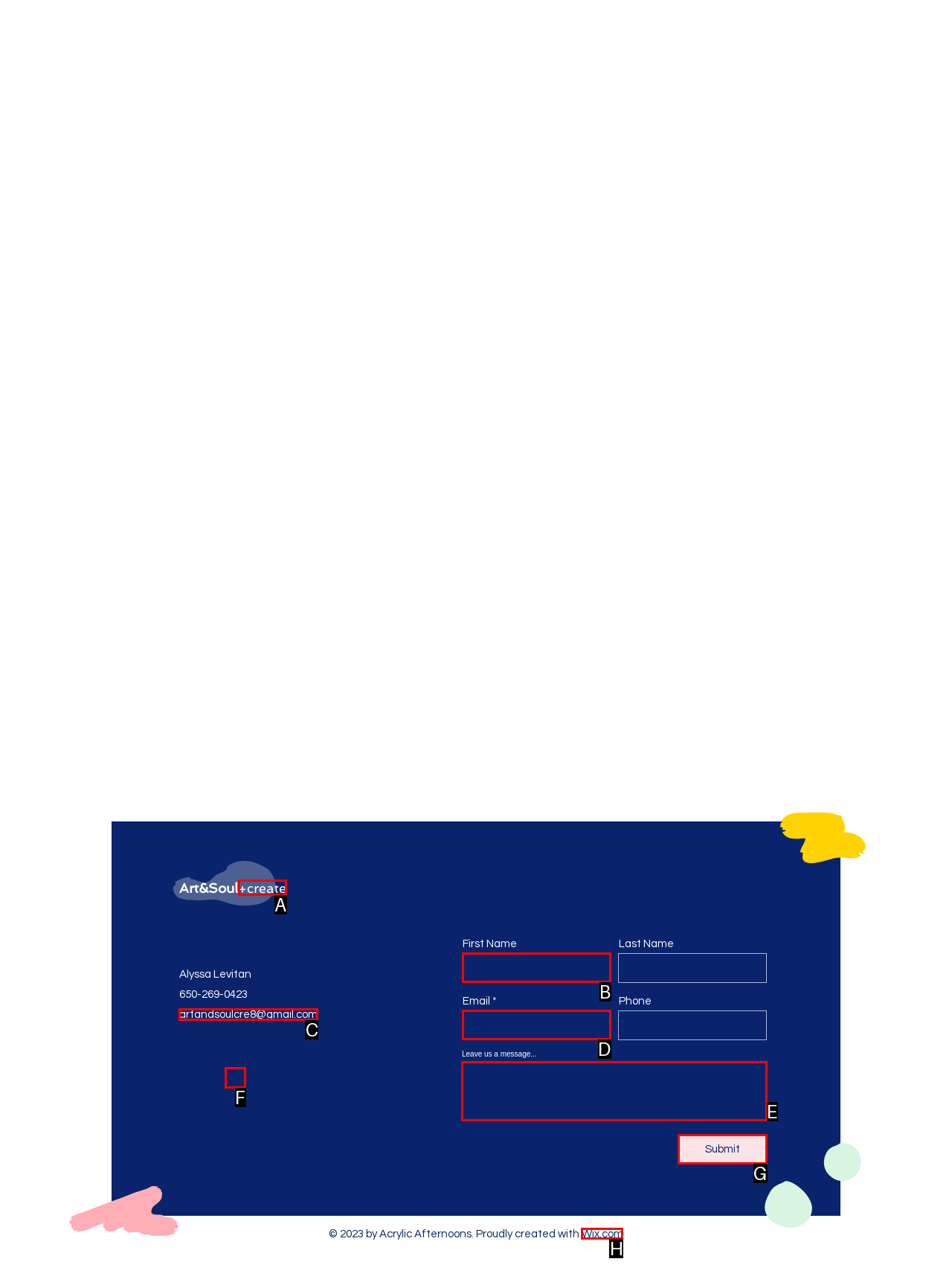Identify the correct option to click in order to accomplish the task: Send an email to artandsoulcre8@gmail.com Provide your answer with the letter of the selected choice.

C